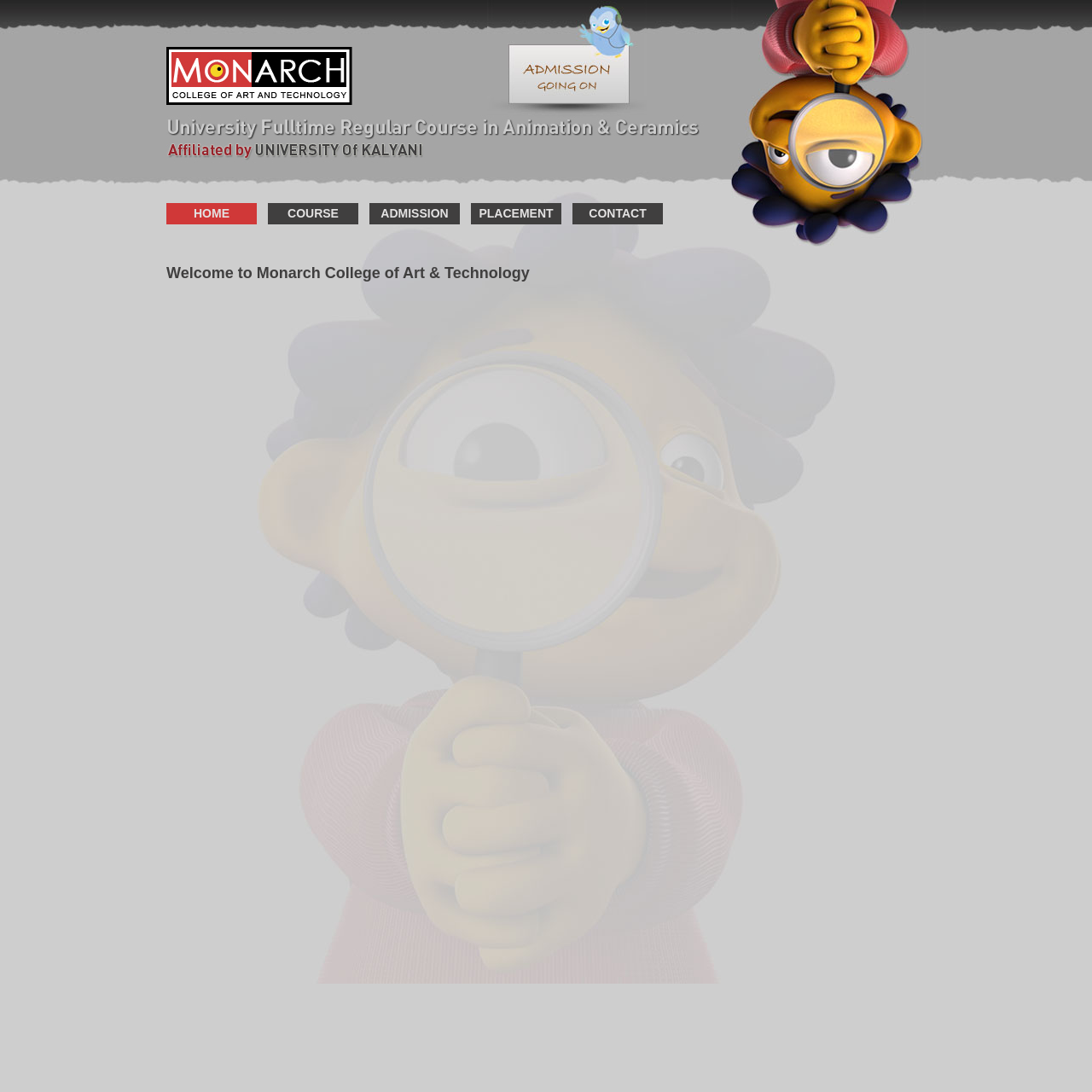Deliver a detailed narrative of the webpage's visual and textual elements.

The webpage is for Monarch College of Art & Technology. At the top, there is a navigation menu with five main tabs: HOME, COURSE, ADMISSION, PLACEMENT, and CONTACT. These tabs are evenly spaced and take up the entire width of the page.

Below the navigation menu, there is a banner that spans the full width of the page, containing the college's name and a brief welcome message. The banner is divided into two sections: the left section contains the college's name, and the right section contains the welcome message.

On the left side of the page, there are three small images stacked vertically, each with a slight gap between them. On the right side of the page, there is a larger image that takes up the entire height of the page.

The page has a simple and clean layout, with ample whitespace between elements. The use of images and the navigation menu creates a visually appealing and organized design.